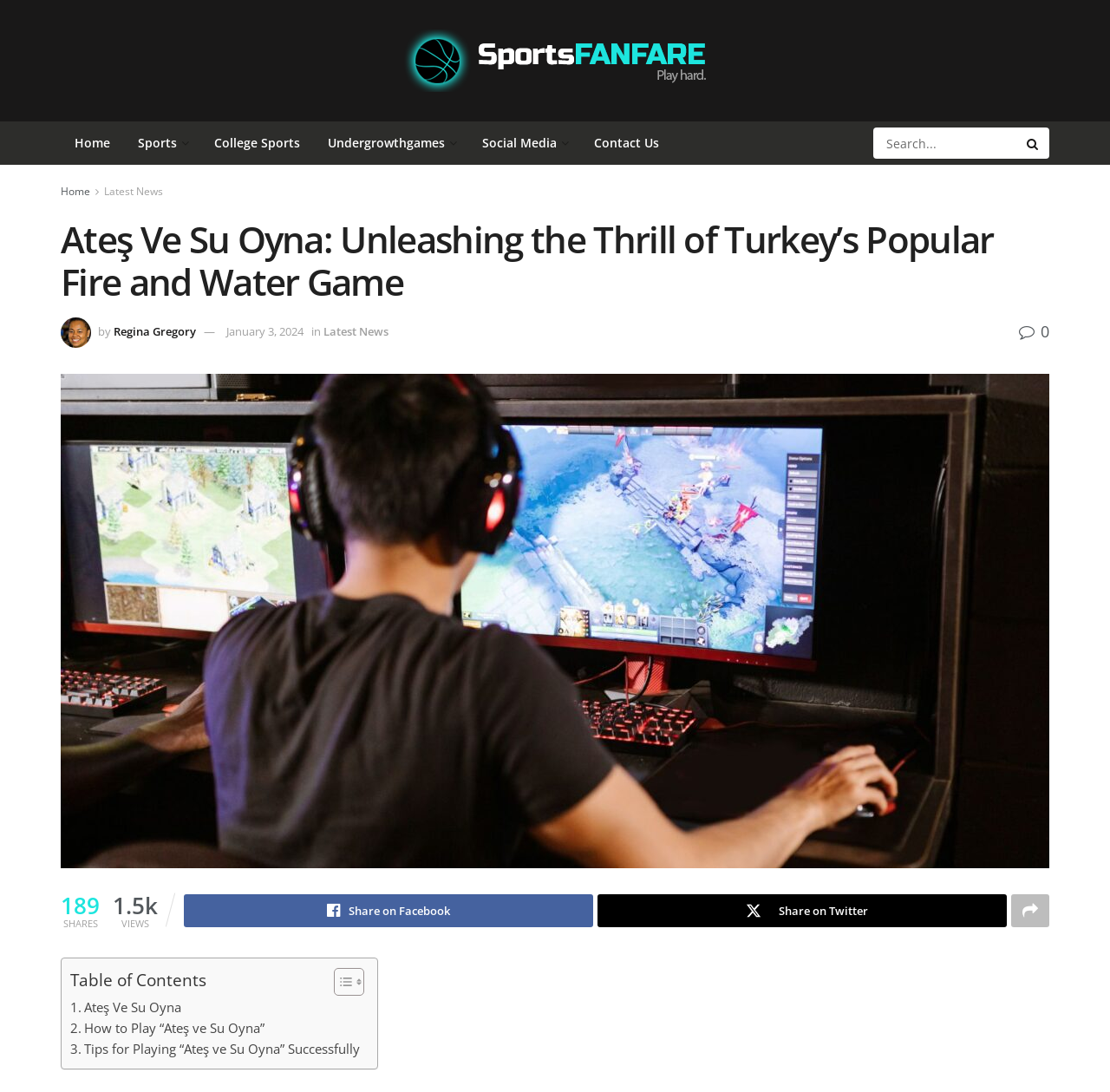Highlight the bounding box coordinates of the element that should be clicked to carry out the following instruction: "Search for a term". The coordinates must be given as four float numbers ranging from 0 to 1, i.e., [left, top, right, bottom].

[0.787, 0.117, 0.945, 0.145]